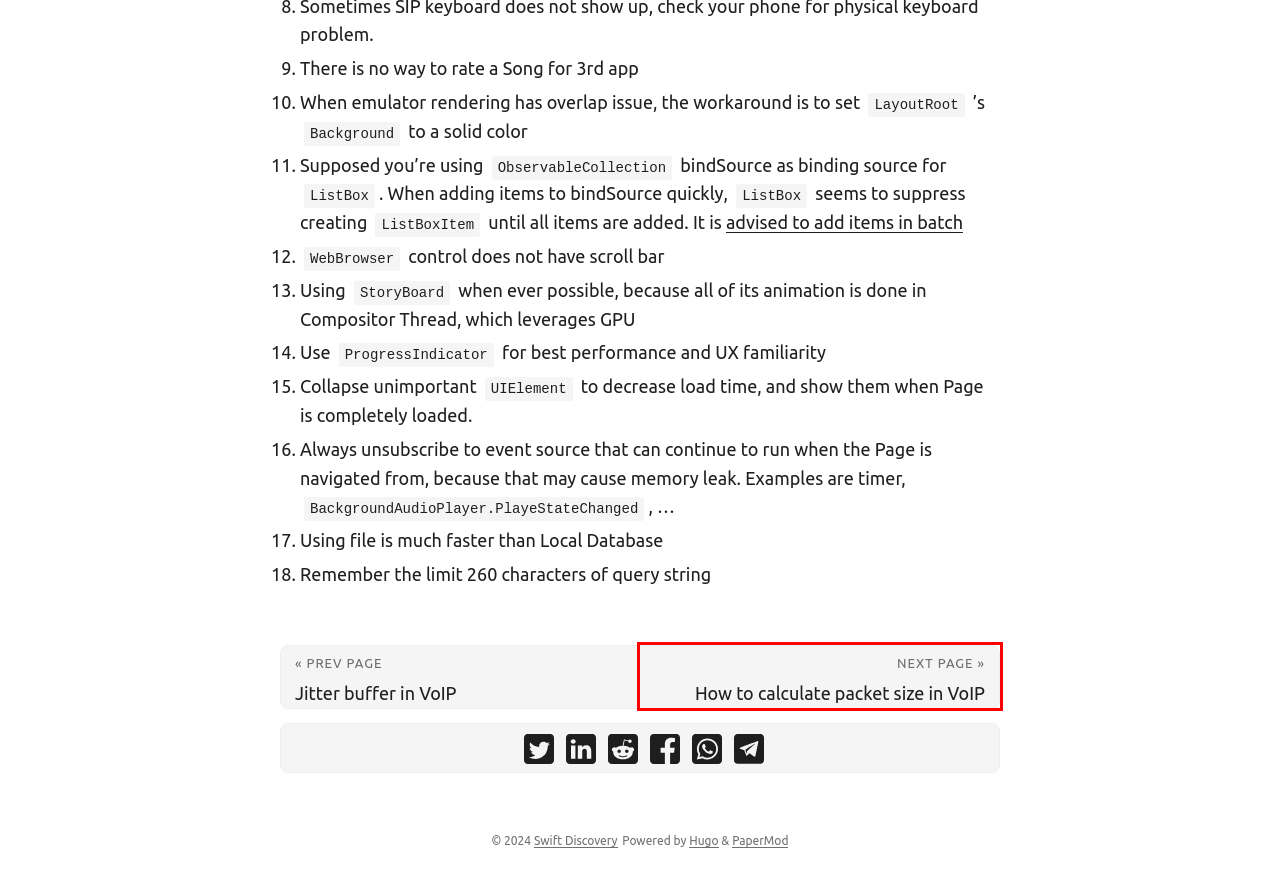You have a screenshot of a webpage with a red bounding box around an element. Select the webpage description that best matches the new webpage after clicking the element within the red bounding box. Here are the descriptions:
A. Writing | Swift Discovery
B. Posts | Swift Discovery
C. The world’s fastest framework for building websites | Hugo
D. How to calculate packet size in VoIP | Swift Discovery
E. Jitter buffer in VoIP | Swift Discovery
F. Search | Swift Discovery
G. News | Swift Discovery
H. Some Windows Phone 7 development tips · Issue #156 · onmyway133/blog · GitHub

D